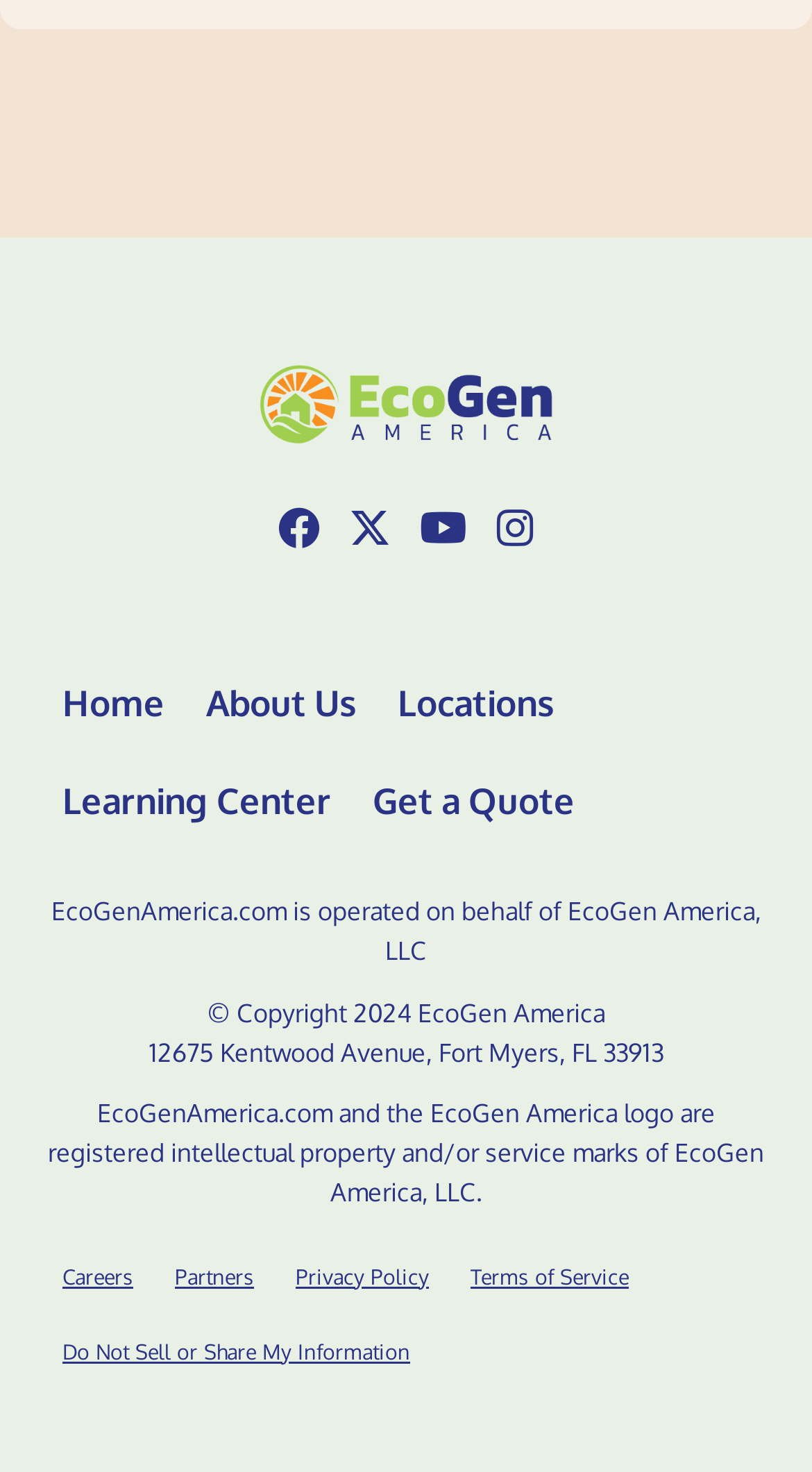Please specify the bounding box coordinates of the region to click in order to perform the following instruction: "go to home page".

[0.051, 0.444, 0.228, 0.511]